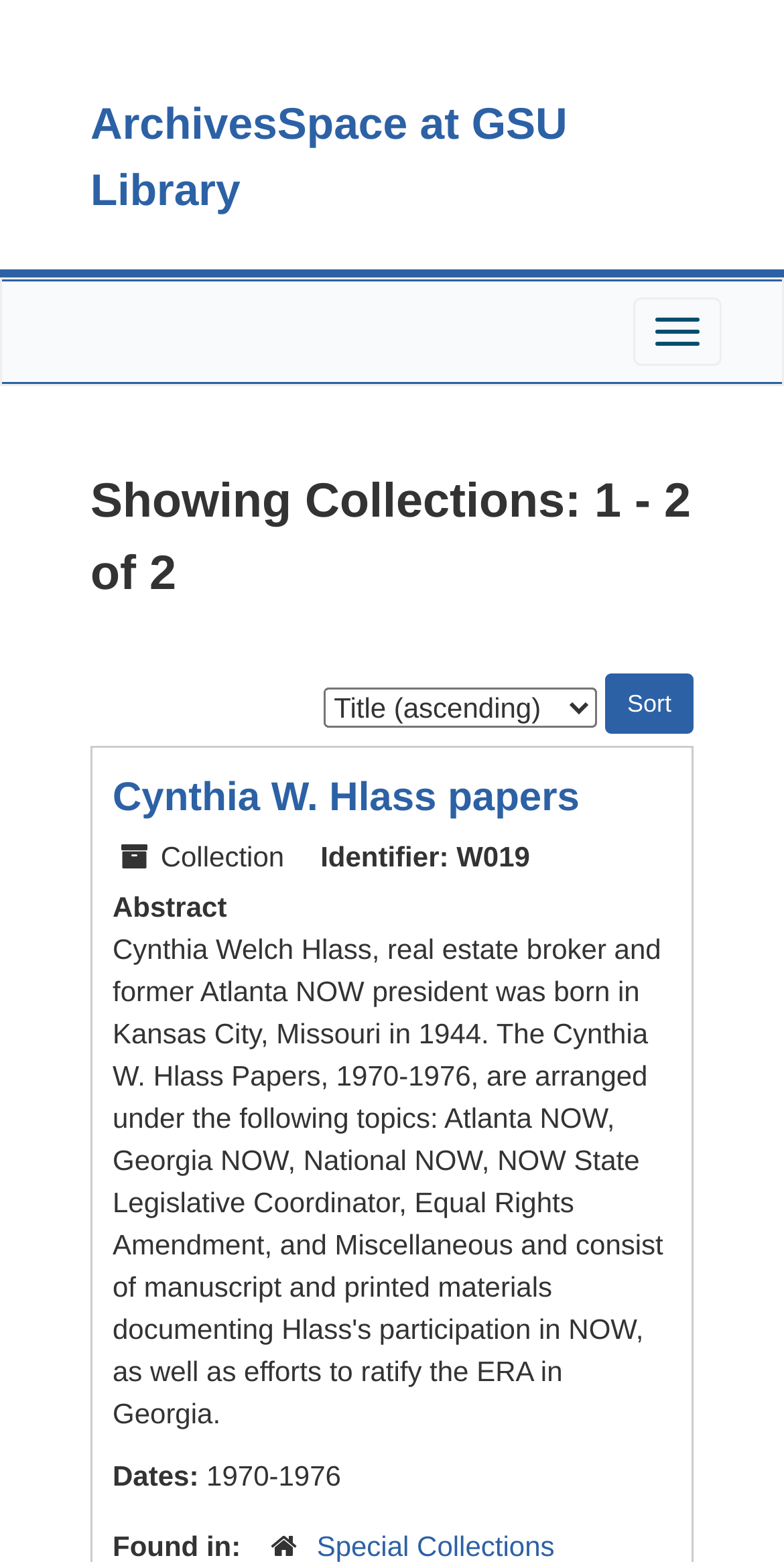Where is the first collection found?
Using the image provided, answer with just one word or phrase.

Special Collections